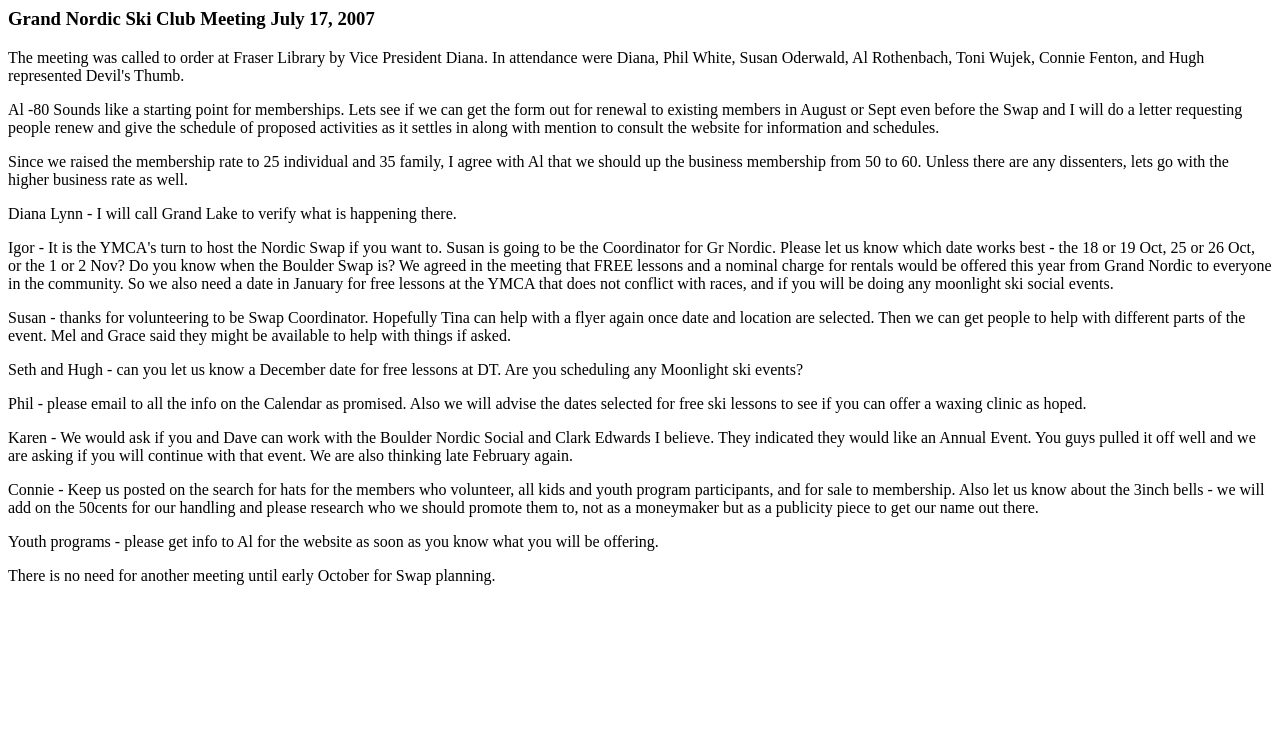Reply to the question with a single word or phrase:
What is the proposed membership rate for businesses?

60